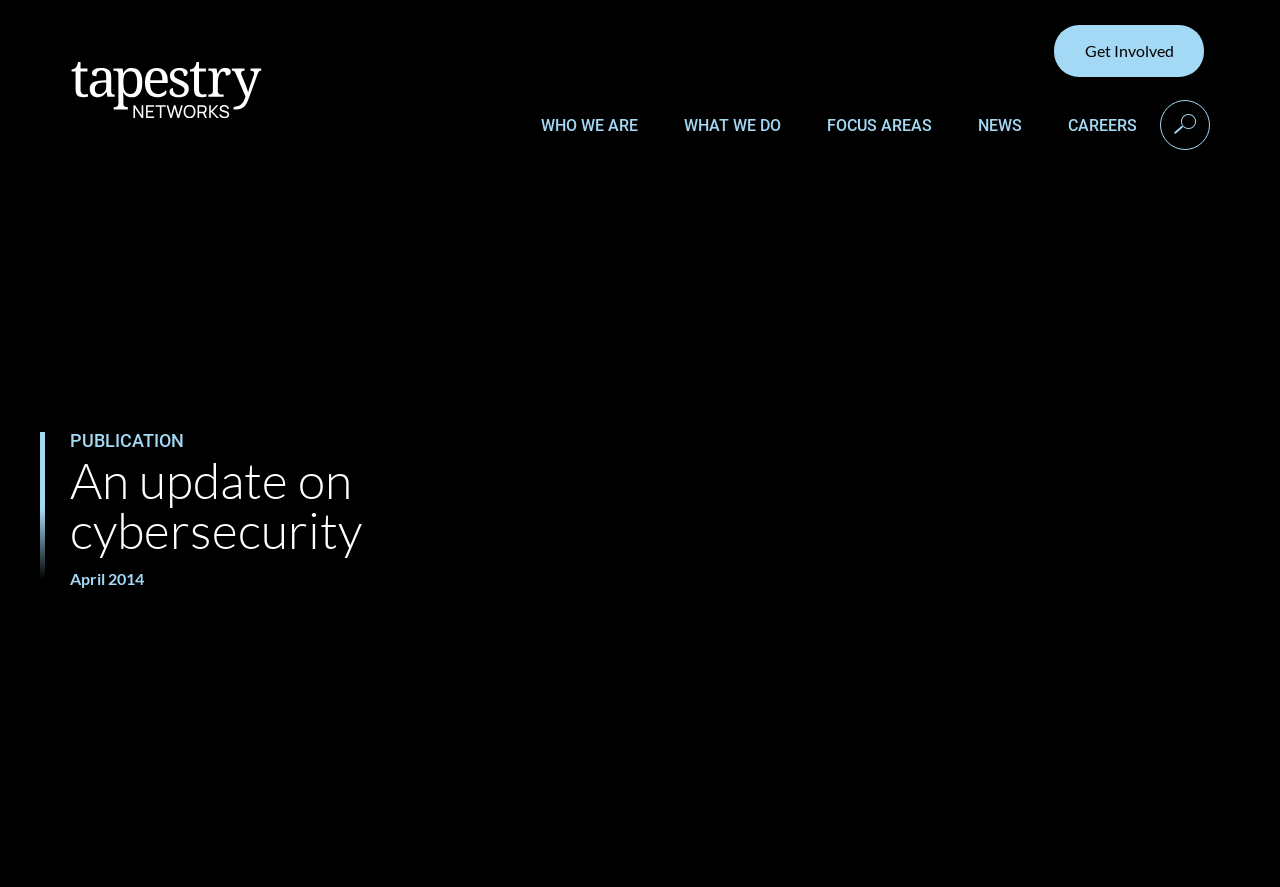Identify the bounding box coordinates of the element that should be clicked to fulfill this task: "view WHO WE ARE page". The coordinates should be provided as four float numbers between 0 and 1, i.e., [left, top, right, bottom].

[0.418, 0.124, 0.503, 0.159]